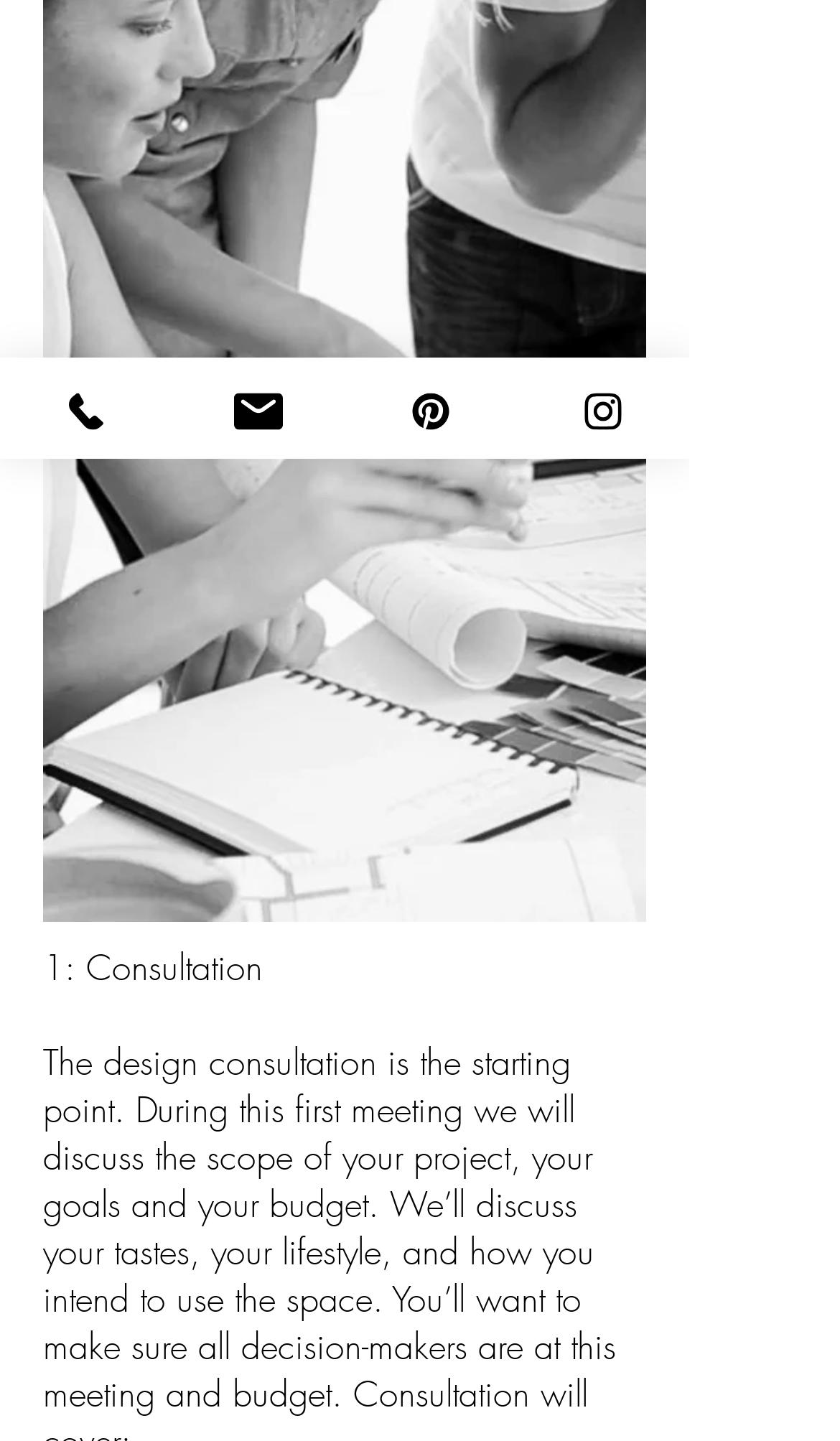Determine the bounding box coordinates for the UI element matching this description: "Pinterest".

[0.41, 0.248, 0.615, 0.318]